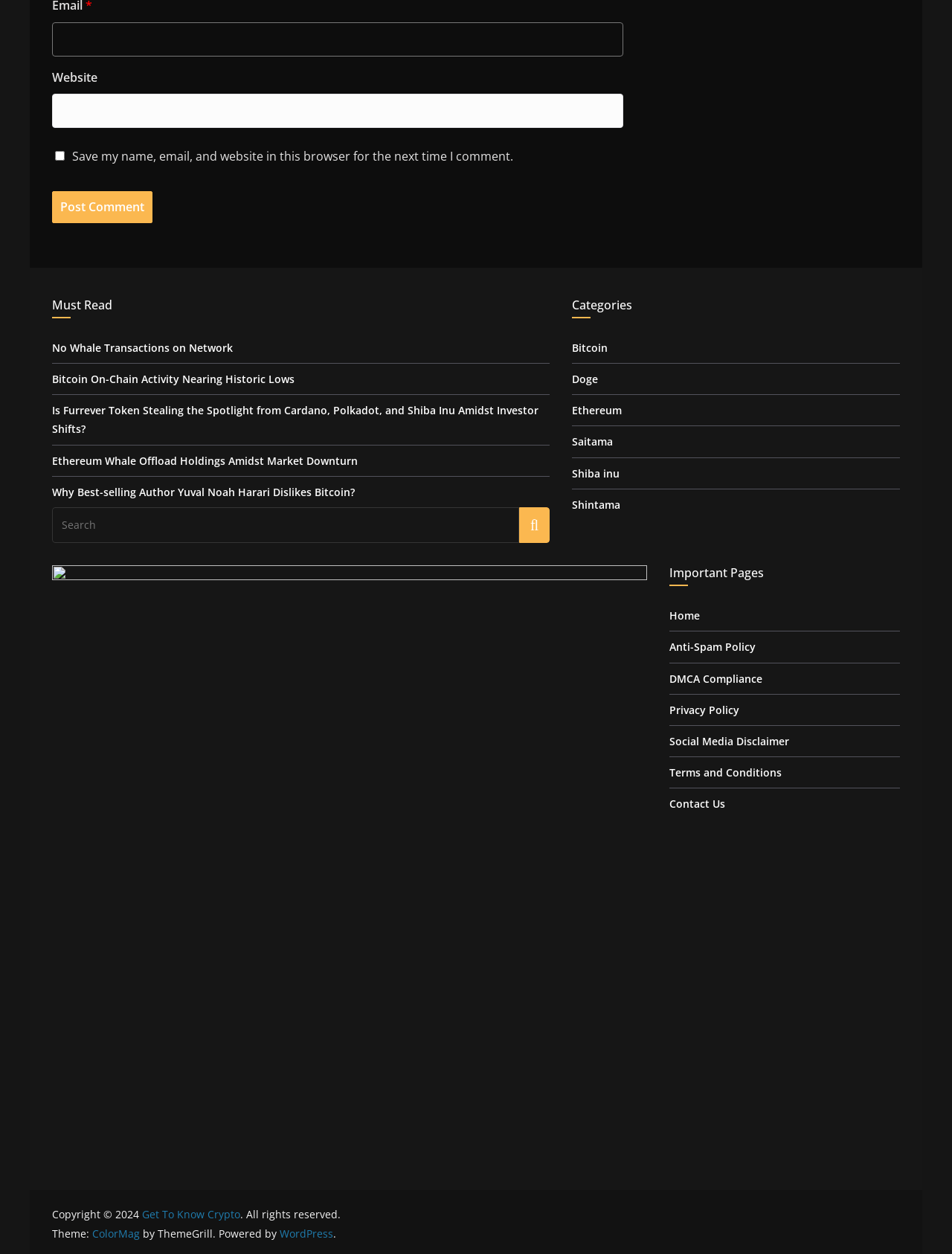How many complementary sections are there?
Please use the visual content to give a single word or phrase answer.

4